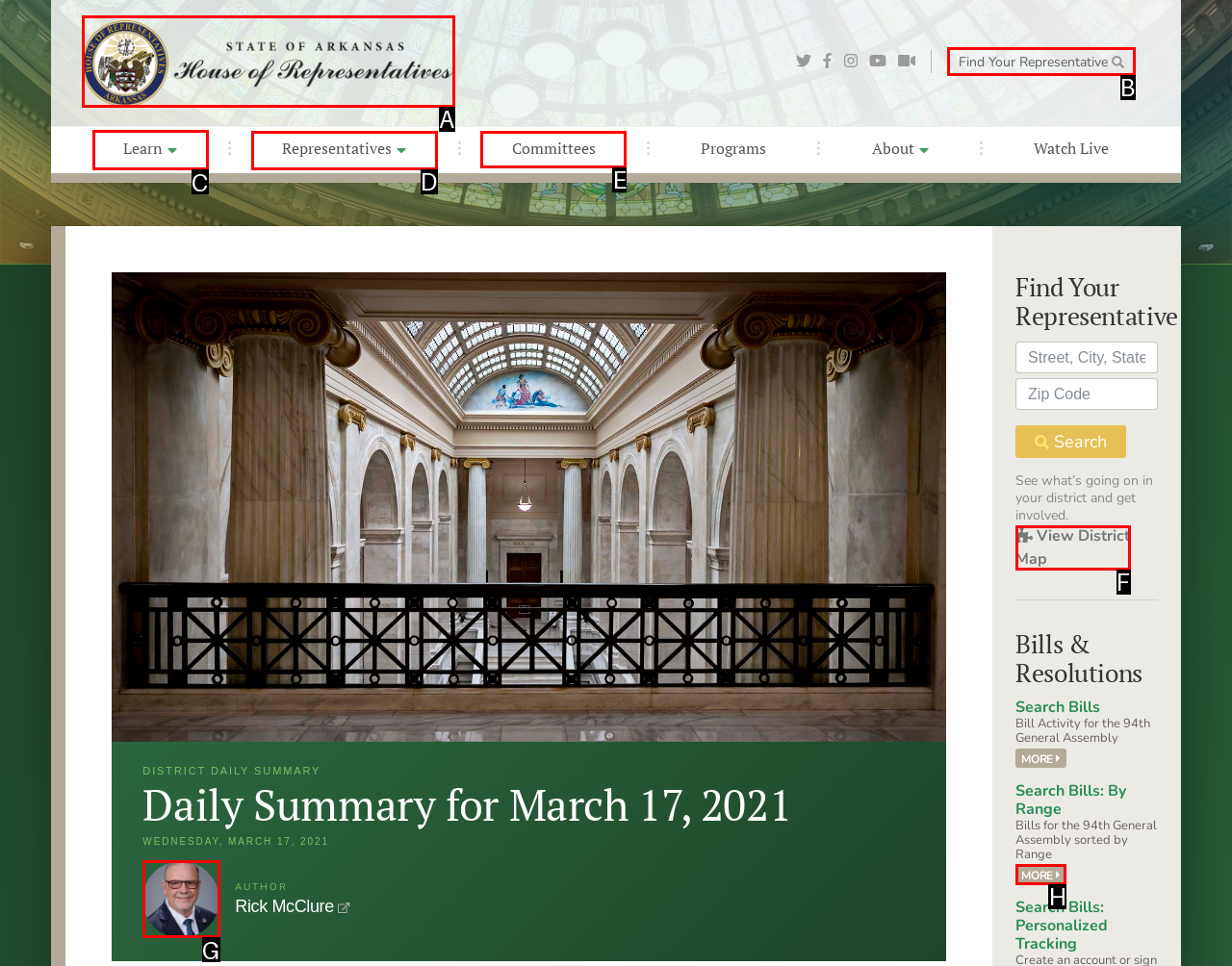Select the correct HTML element to complete the following task: Learn more about the Arkansas House of Representatives
Provide the letter of the choice directly from the given options.

C